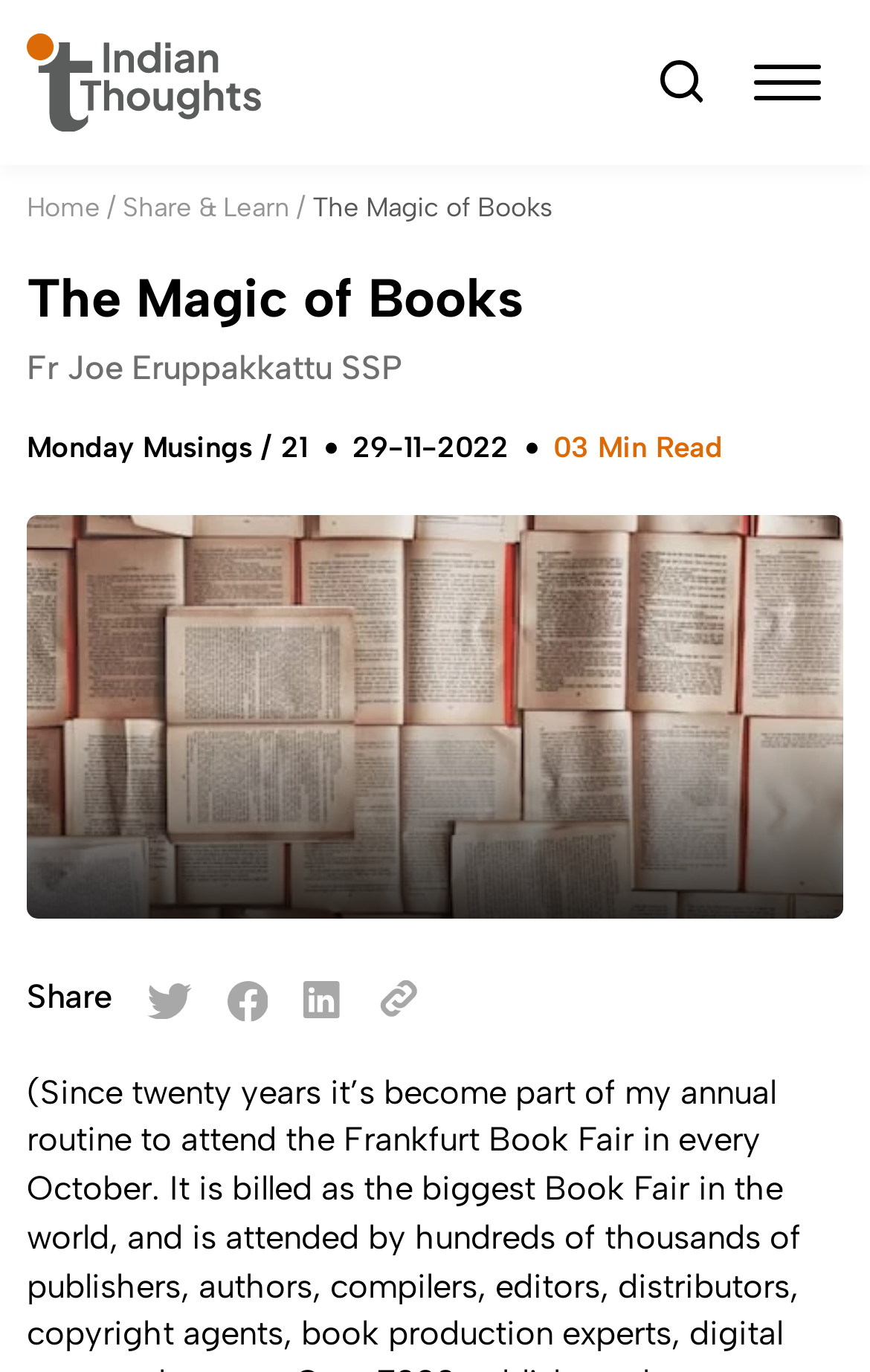Please find and generate the text of the main heading on the webpage.

The Magic of Books